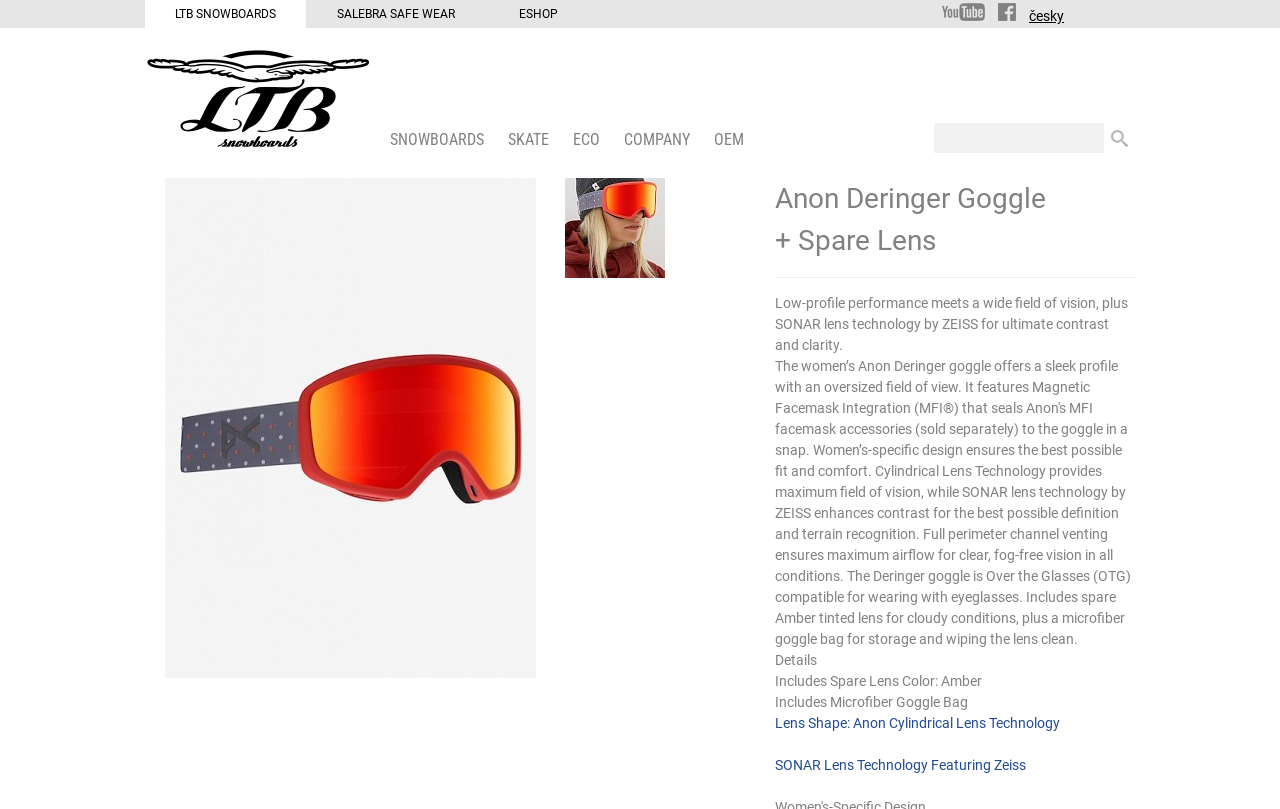What is the shape of the lens?
Answer the question based on the image using a single word or a brief phrase.

Cylindrical